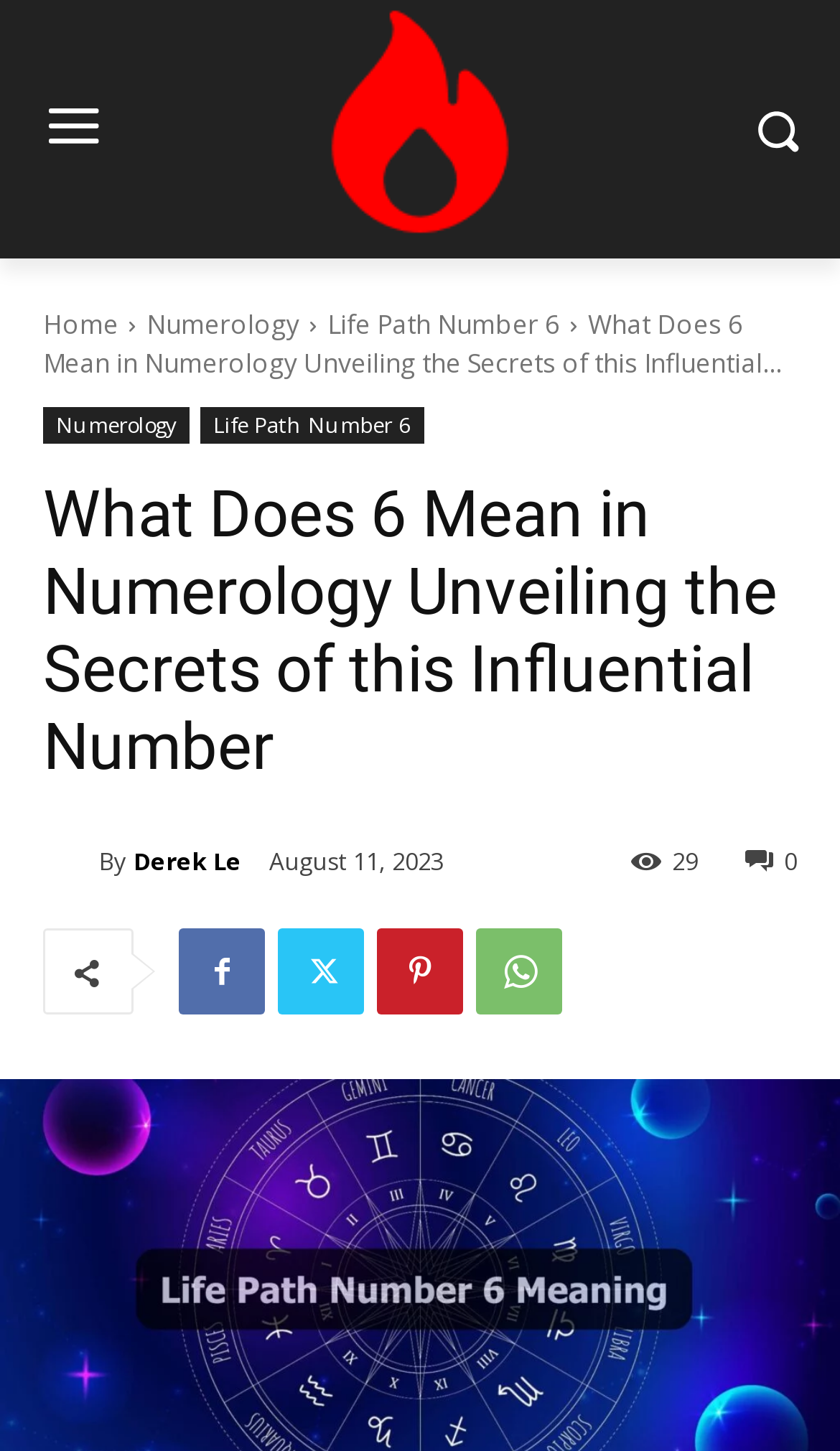Please locate the UI element described by "Derek Le" and provide its bounding box coordinates.

[0.159, 0.571, 0.287, 0.615]